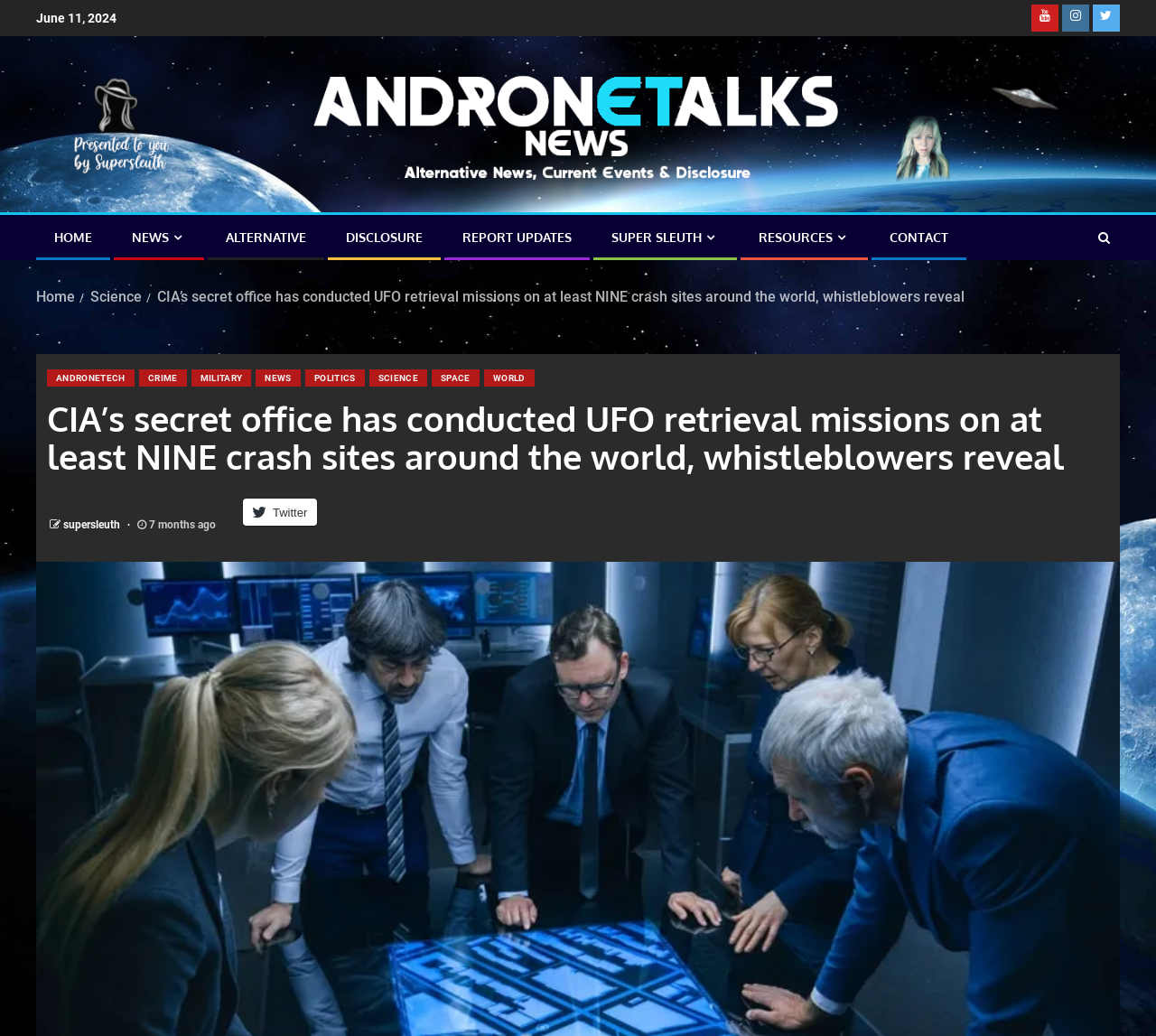Find the bounding box coordinates corresponding to the UI element with the description: "Instagram". The coordinates should be formatted as [left, top, right, bottom], with values as floats between 0 and 1.

[0.919, 0.004, 0.942, 0.031]